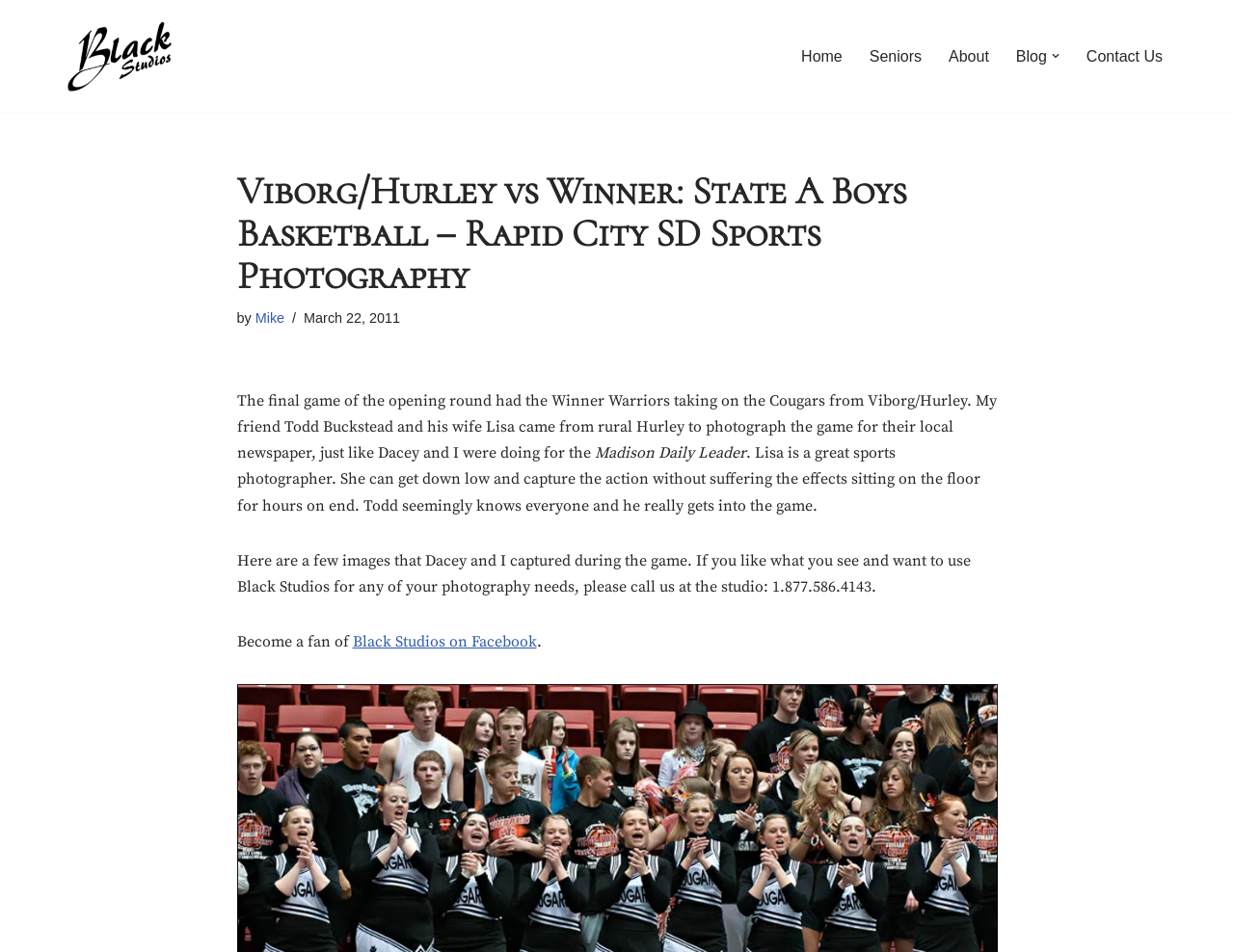Please identify the bounding box coordinates for the region that you need to click to follow this instruction: "Click on the 'Home' link".

[0.649, 0.045, 0.683, 0.072]